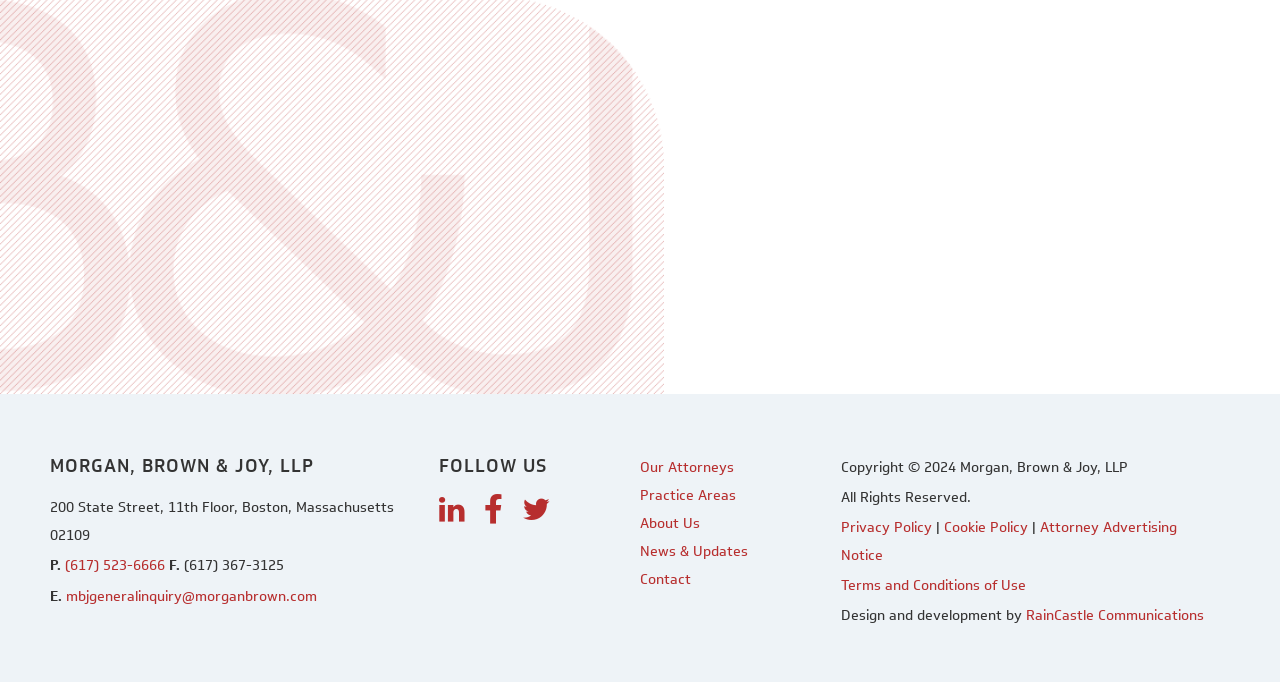What is the email address for general inquiries? Analyze the screenshot and reply with just one word or a short phrase.

mbjgeneralinquiry@morganbrown.com